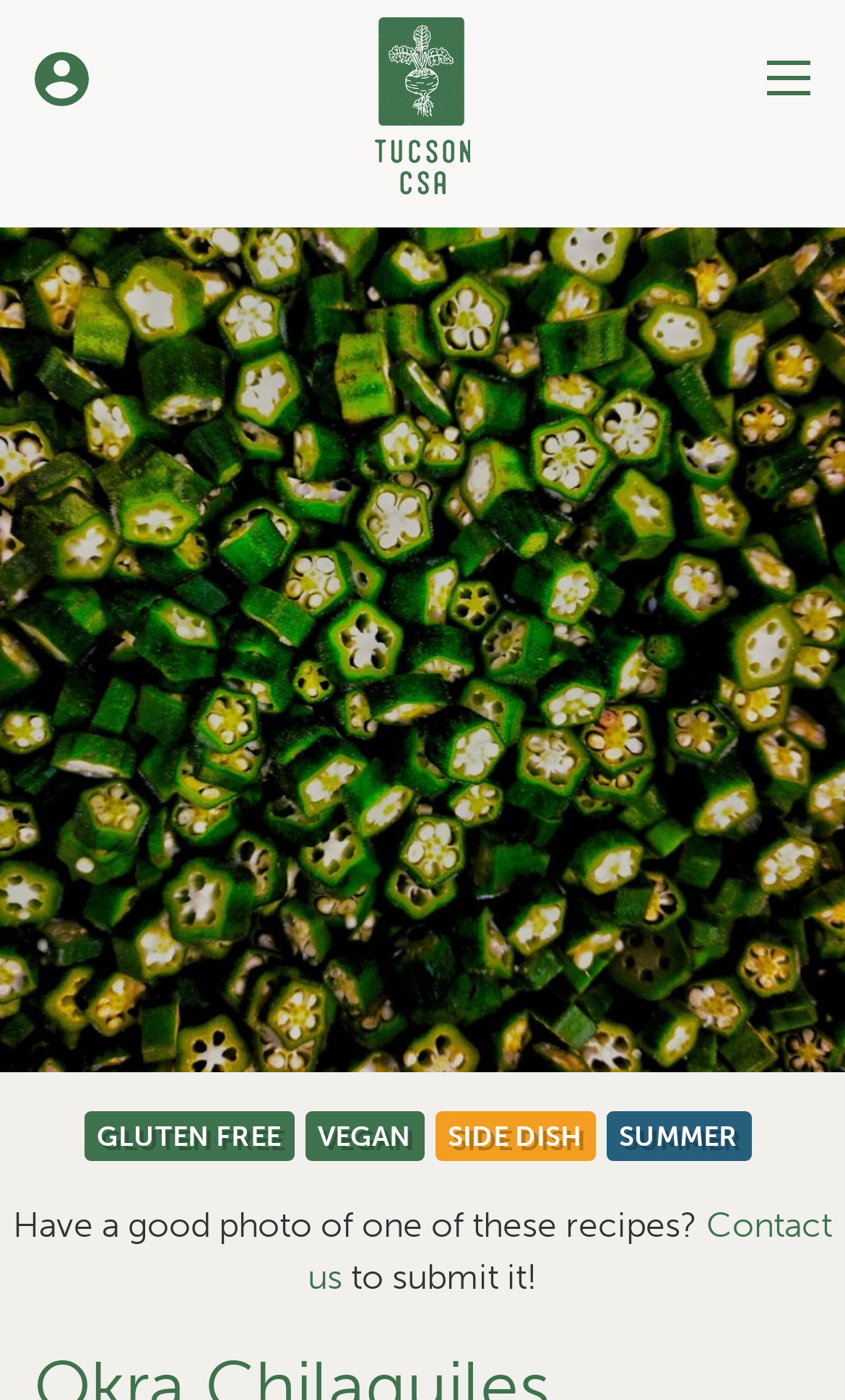What is the function of the 'menu' button?
Answer the question in as much detail as possible.

The 'menu' button is located at the top right corner of the page and has an image of a menu icon. It is likely that clicking this button will open a menu with additional options or links.